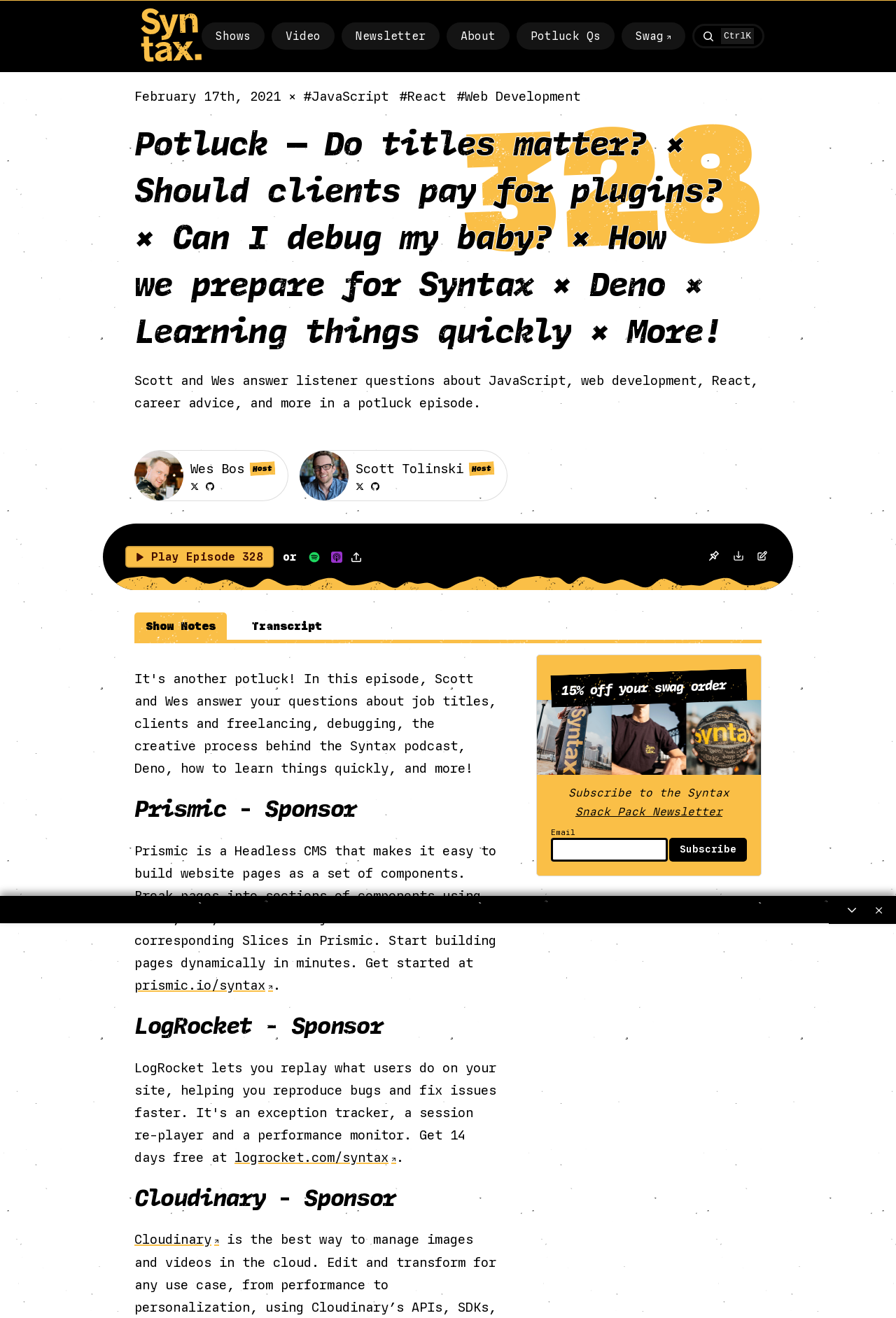Show the bounding box coordinates of the region that should be clicked to follow the instruction: "Download the episode."

[0.815, 0.418, 0.841, 0.428]